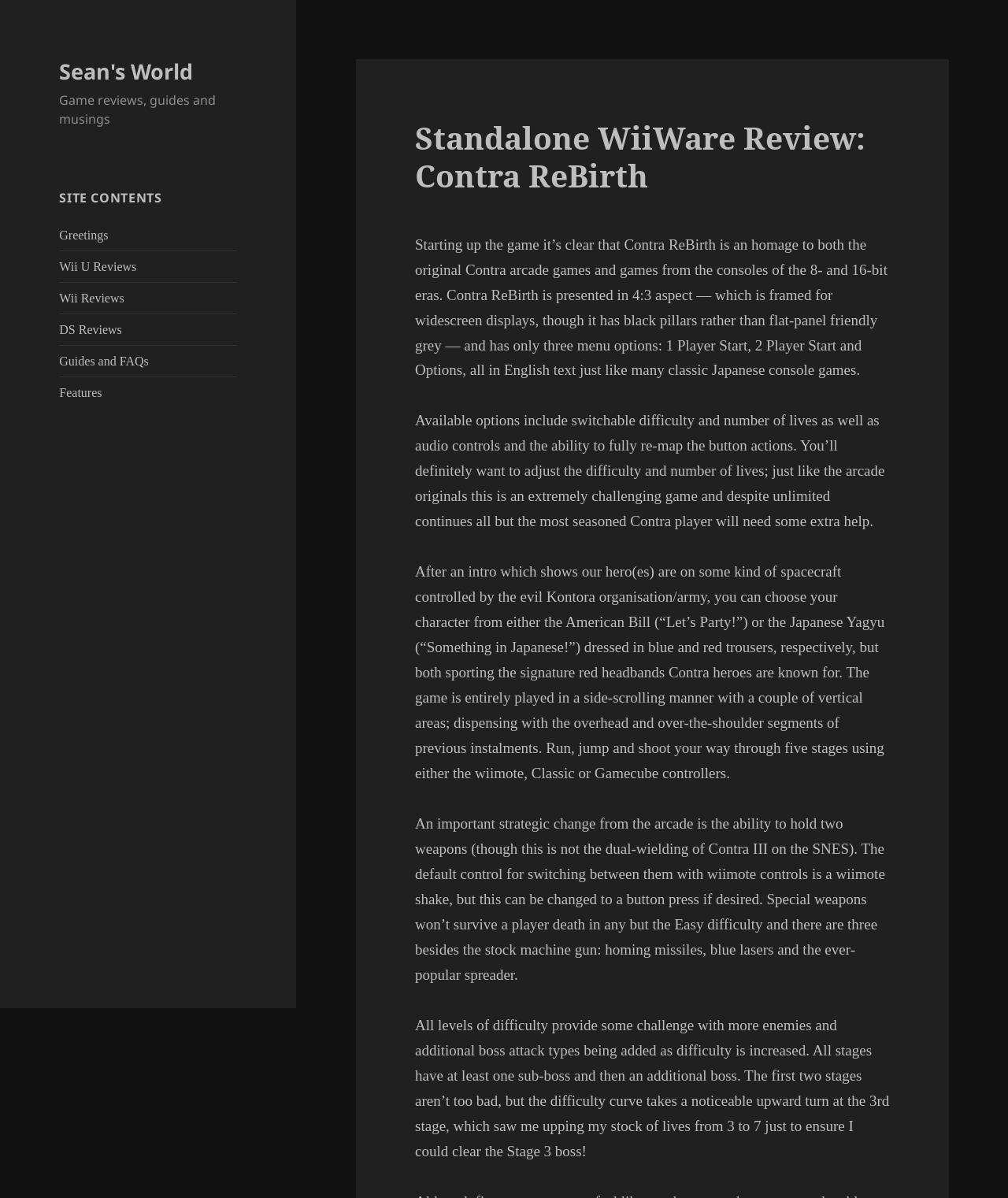Provide a short answer to the following question with just one word or phrase: What is the name of the website?

Sean's World